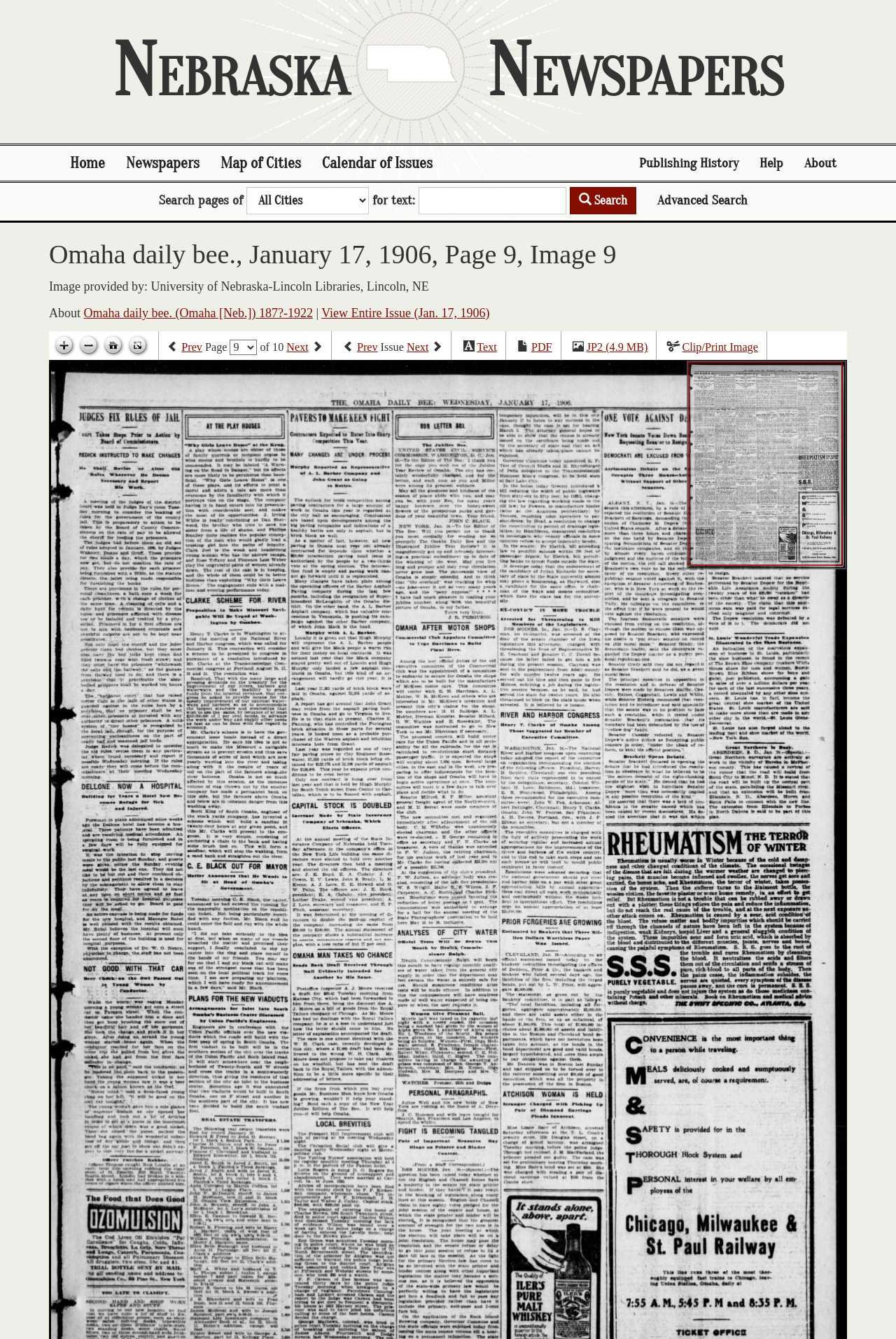What is the format of the image that can be downloaded?
Carefully analyze the image and provide a detailed answer to the question.

I found the answer by looking at the link 'JP2 (4.9 MB)' which indicates that one of the formats of the image that can be downloaded is JP2.